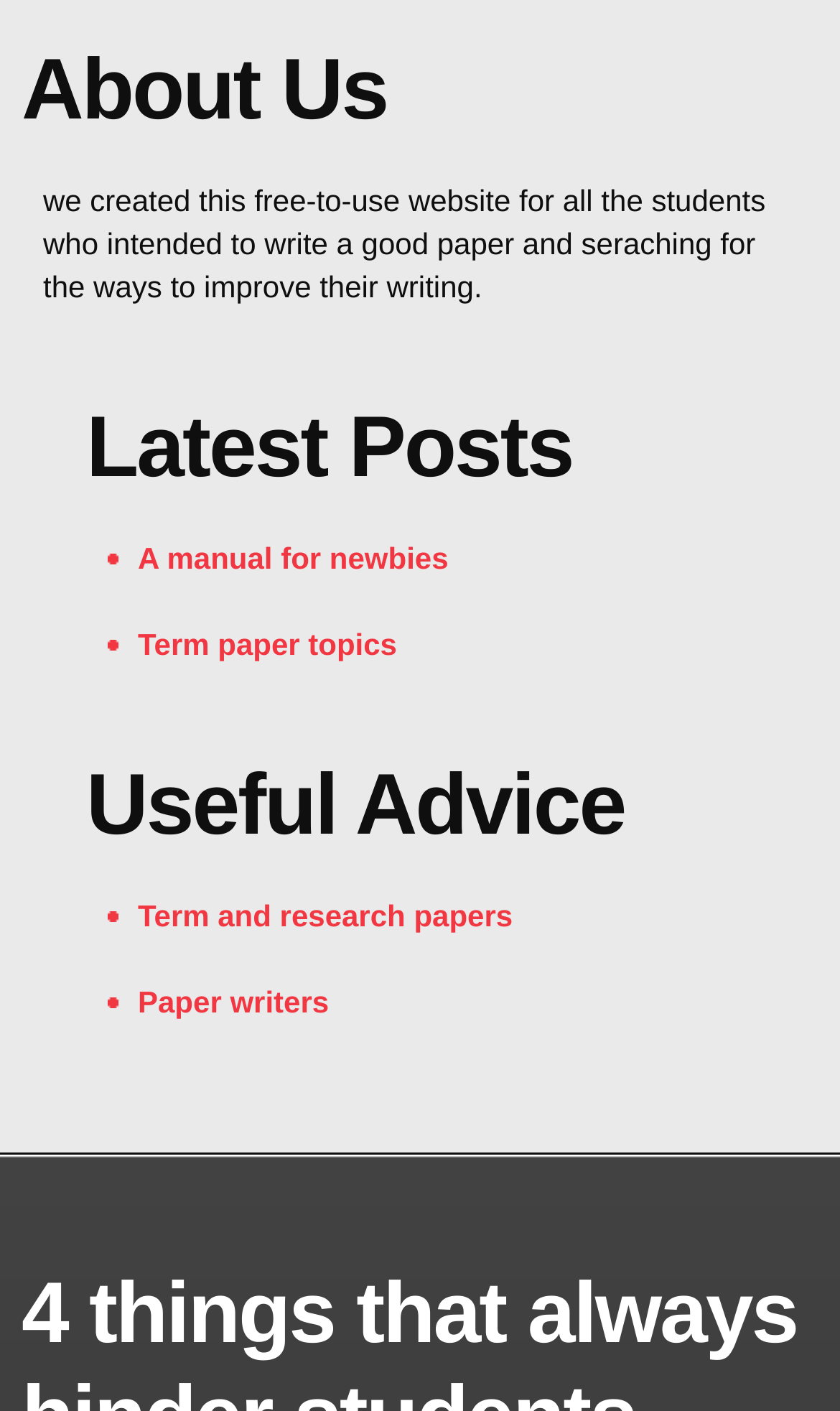How many links are there under 'Latest Posts'?
Refer to the image and give a detailed response to the question.

Under the 'Latest Posts' heading, there are two links: 'A manual for newbies' and 'Term paper topics'.